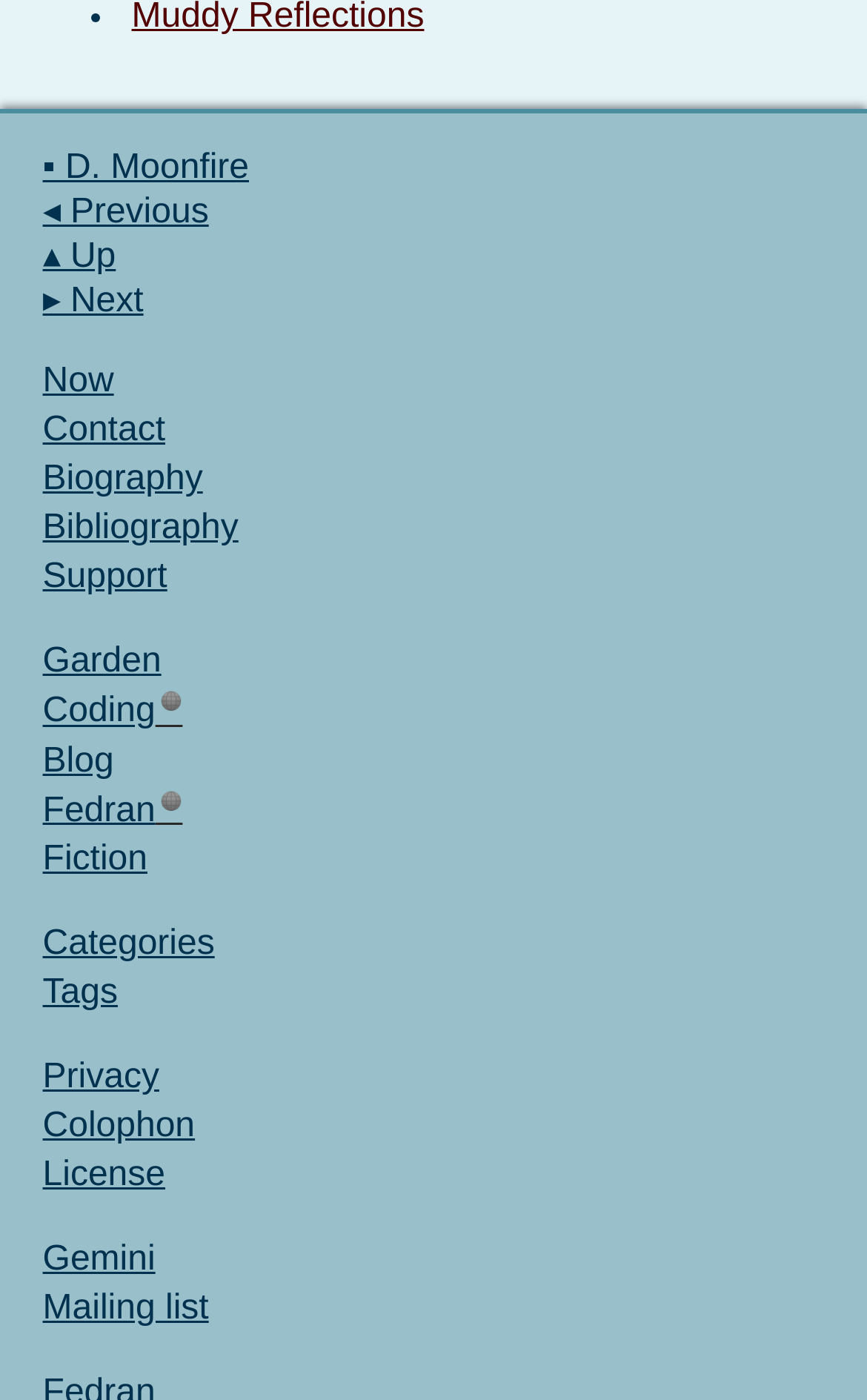Use one word or a short phrase to answer the question provided: 
How many links are in the top navigation bar?

15